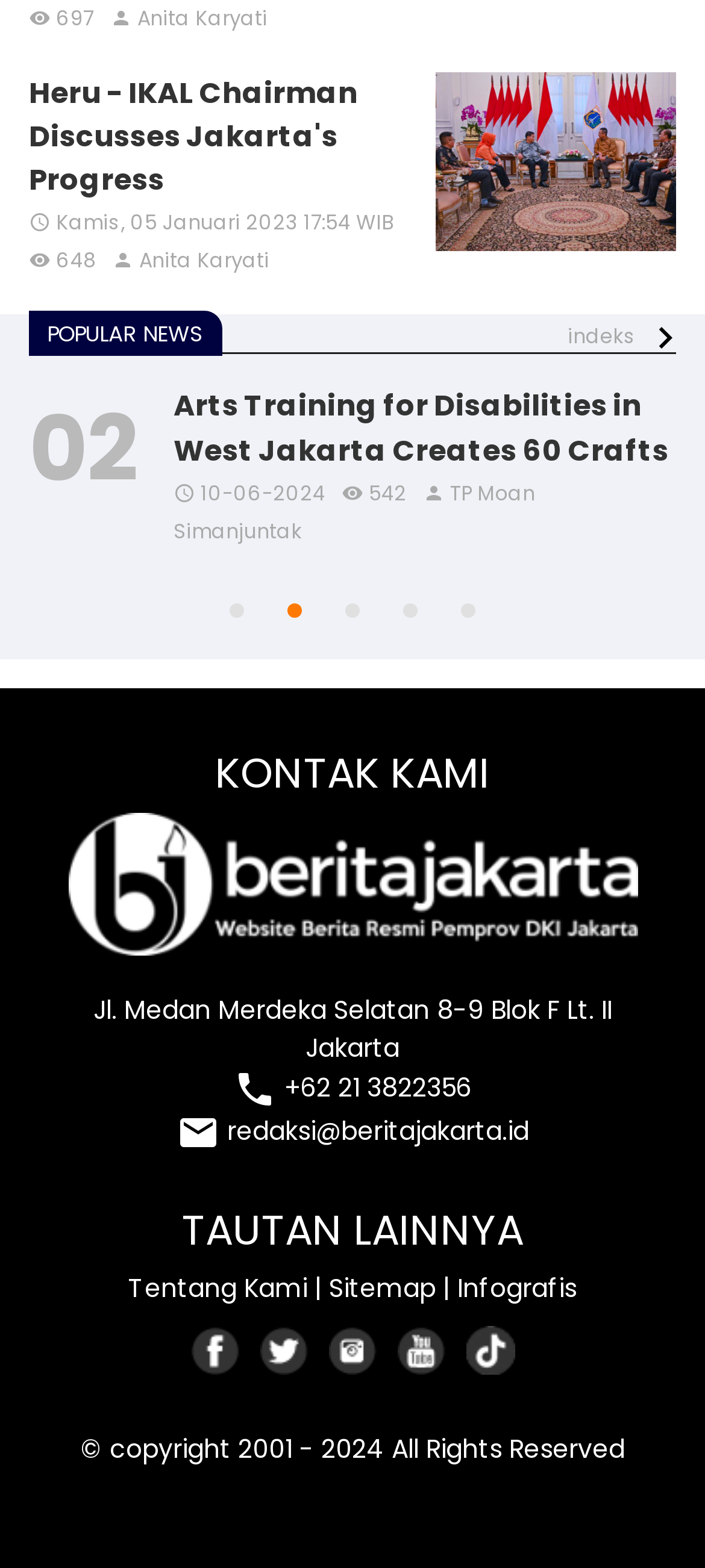Can you find the bounding box coordinates for the UI element given this description: "indeks"? Provide the coordinates as four float numbers between 0 and 1: [left, top, right, bottom].

[0.805, 0.194, 0.974, 0.236]